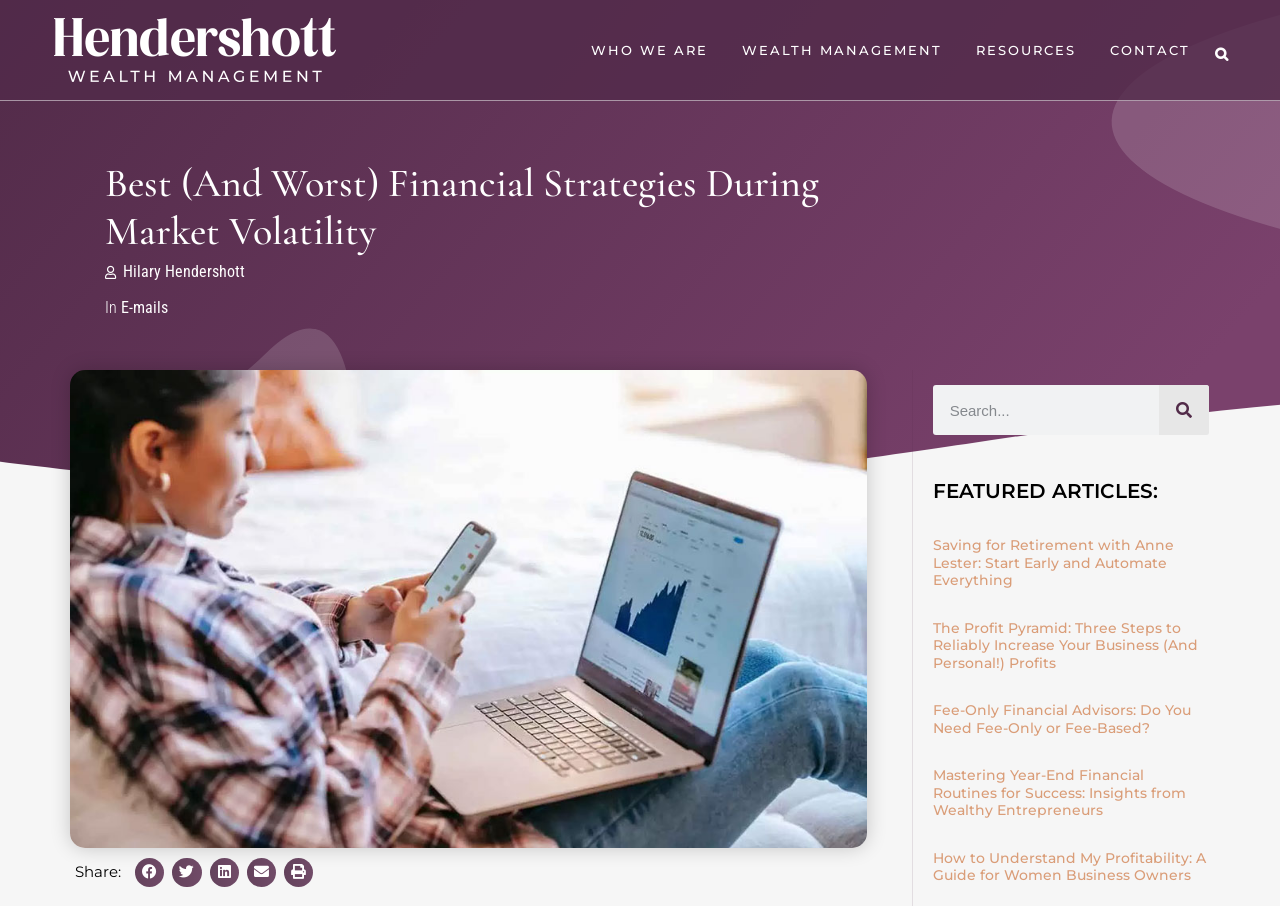Please locate the bounding box coordinates of the region I need to click to follow this instruction: "Click on CONTACT link".

[0.854, 0.0, 0.943, 0.11]